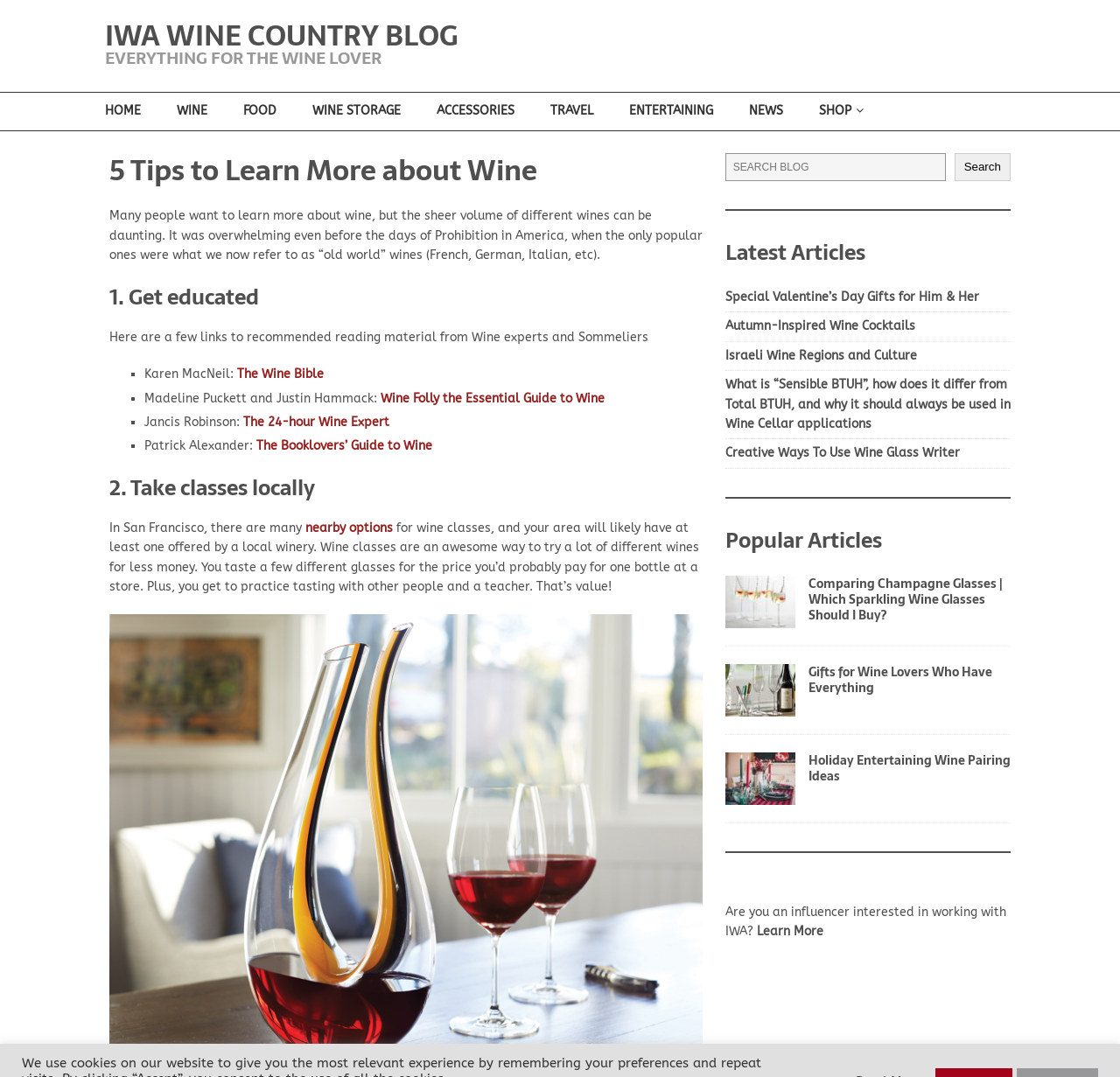Please give a short response to the question using one word or a phrase:
What is the name of the section that lists recent articles?

Latest Articles